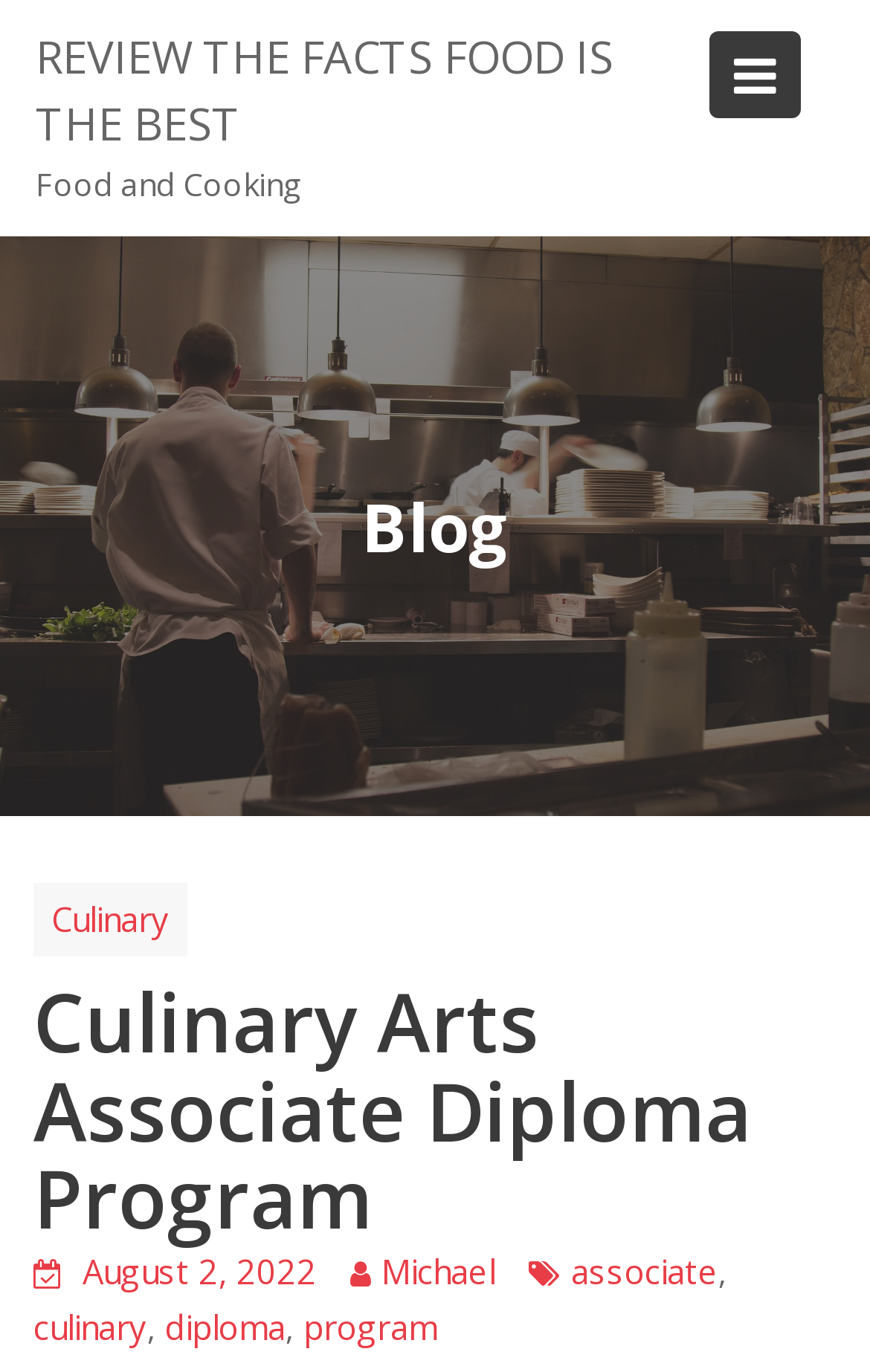Locate the UI element described as follows: "associate". Return the bounding box coordinates as four float numbers between 0 and 1 in the order [left, top, right, bottom].

[0.656, 0.91, 0.826, 0.943]